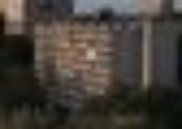What style of architecture does the Haus Eiermann exemplify?
Look at the image and respond with a single word or a short phrase.

Mid-century modern